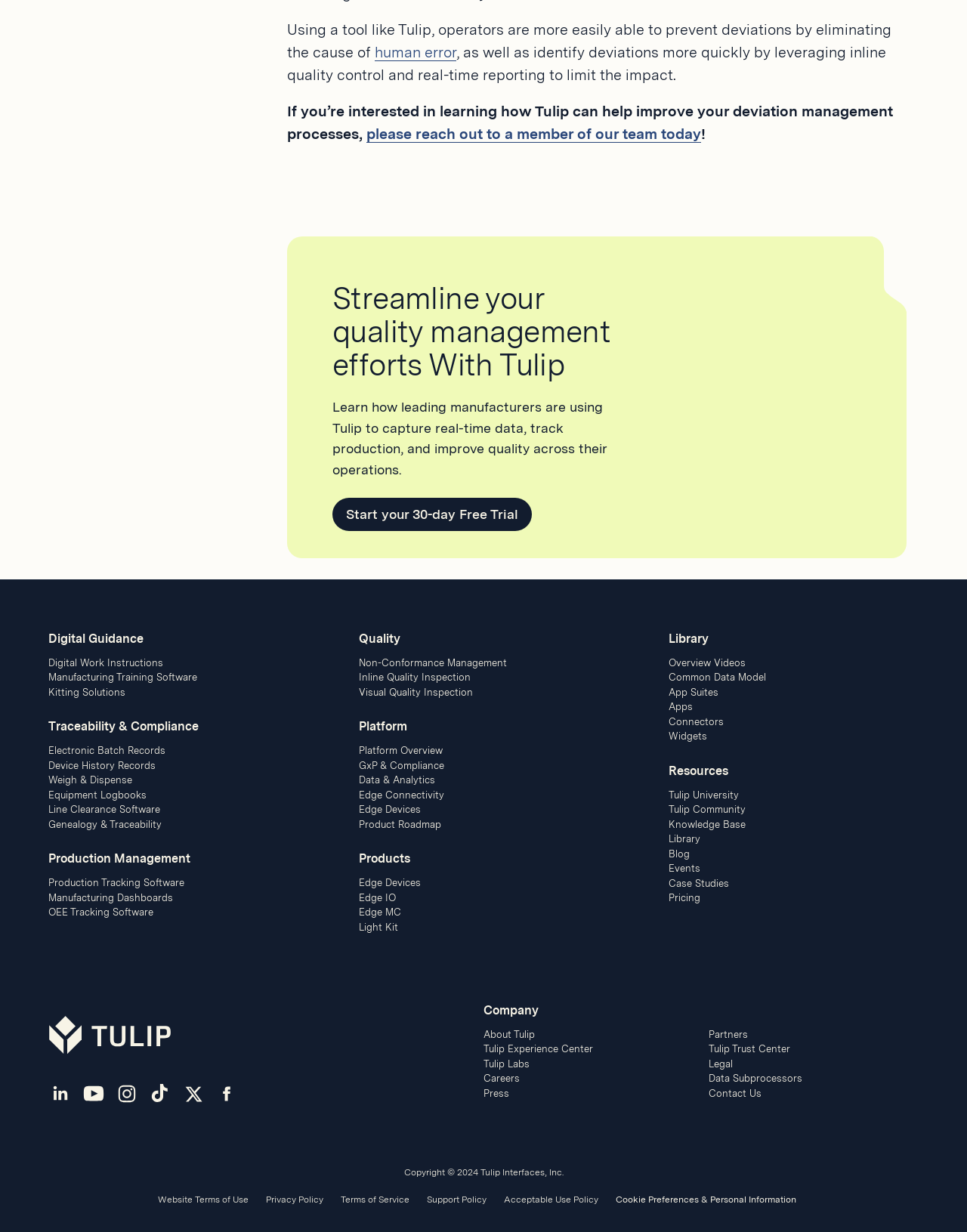What is the main purpose of Tulip?
Answer the question with a detailed and thorough explanation.

Based on the webpage content, Tulip is a tool that helps manufacturers improve their quality management processes by eliminating human error, identifying deviations more quickly, and leveraging inline quality control and real-time reporting.